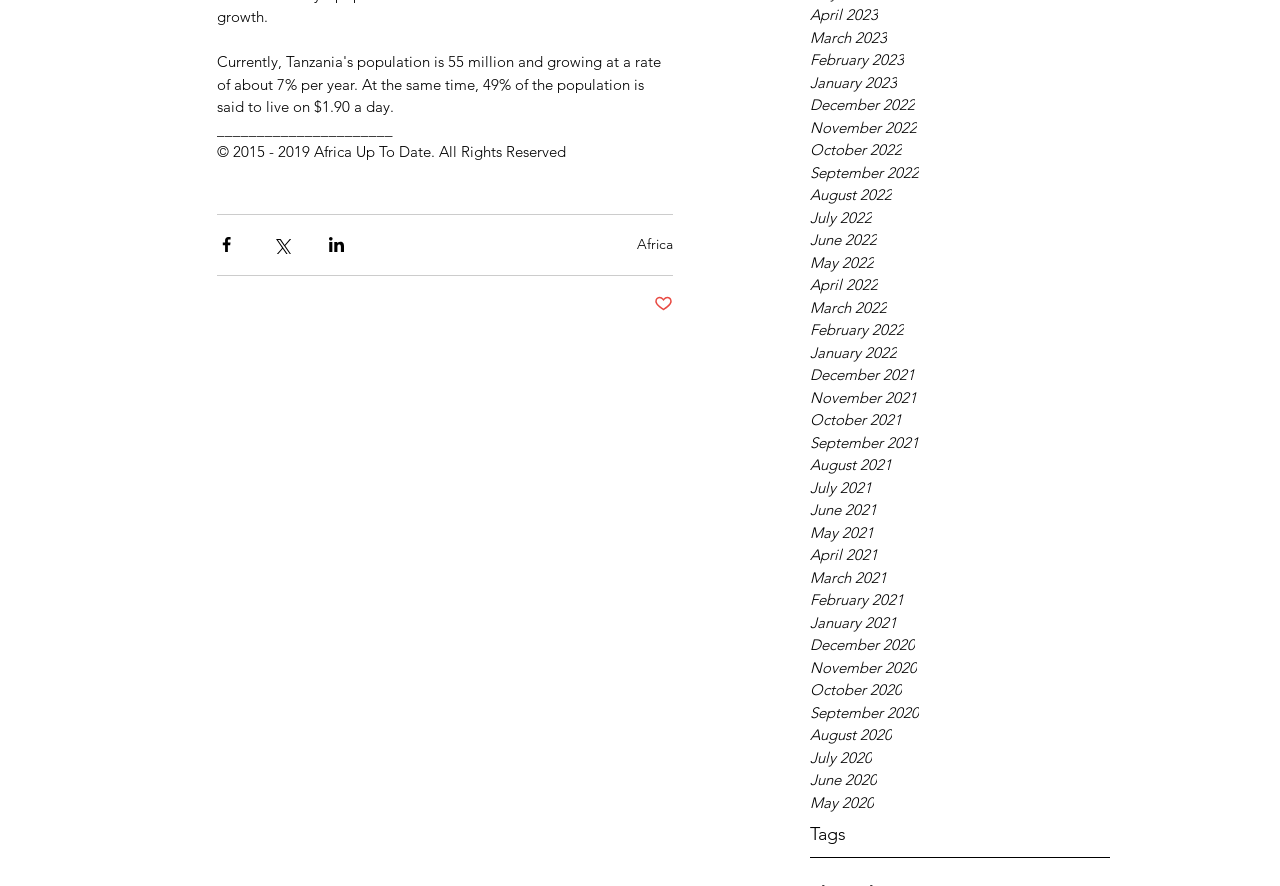Please indicate the bounding box coordinates for the clickable area to complete the following task: "Click on Africa". The coordinates should be specified as four float numbers between 0 and 1, i.e., [left, top, right, bottom].

[0.498, 0.266, 0.526, 0.286]